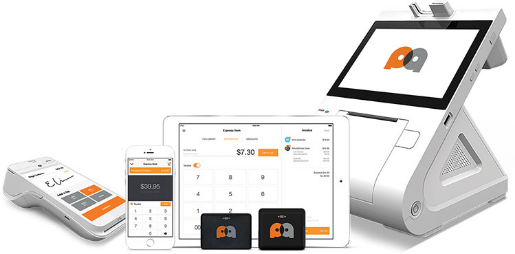Create an extensive caption that includes all significant details of the image.

The image showcases a modern, integrated point-of-sale (POS) system designed for ease of use and versatility in various business environments. Featuring a sleek, upright screen displaying a user-friendly interface, the system includes additional mobile devices such as a smartphone and tablet, highlighting its capability for on-the-go transactions. The layout demonstrates various transaction options, including a cash register view with a balance of $7.30, reinforcing its functionality for both in-store and remote sales. Accompanying the primary unit are two compact card readers, emphasizing the system's adaptability for accepting different payment methods. This comprehensive setup is tailored for businesses looking to streamline operations while enhancing customer interaction, as suggested by the tagline "Most Innovative and Smart POS Solutions," indicating its cutting-edge technology.